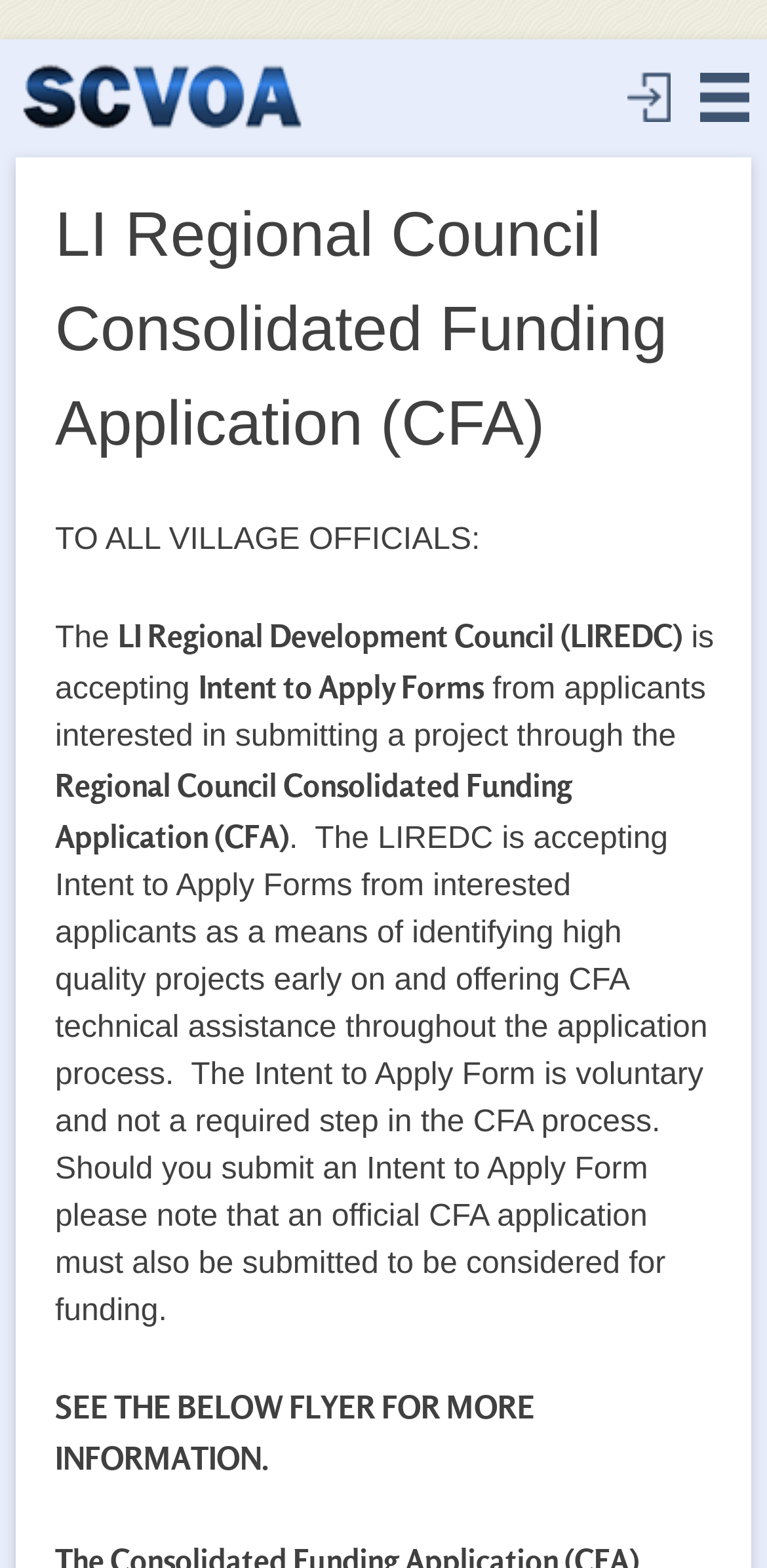What should be submitted to be considered for funding?
Based on the visual content, answer with a single word or a brief phrase.

Official CFA application